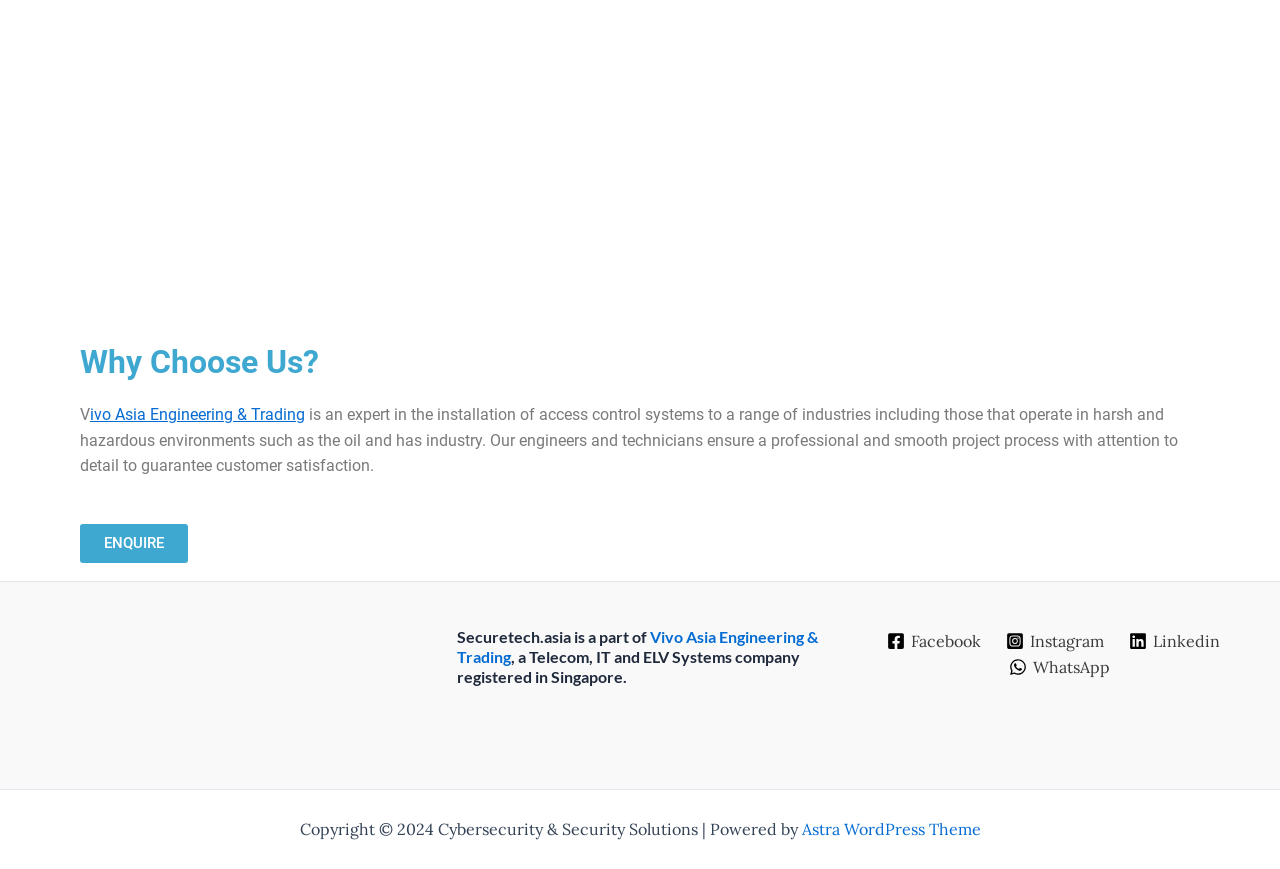Find the bounding box coordinates for the element that must be clicked to complete the instruction: "Change currency". The coordinates should be four float numbers between 0 and 1, indicated as [left, top, right, bottom].

None